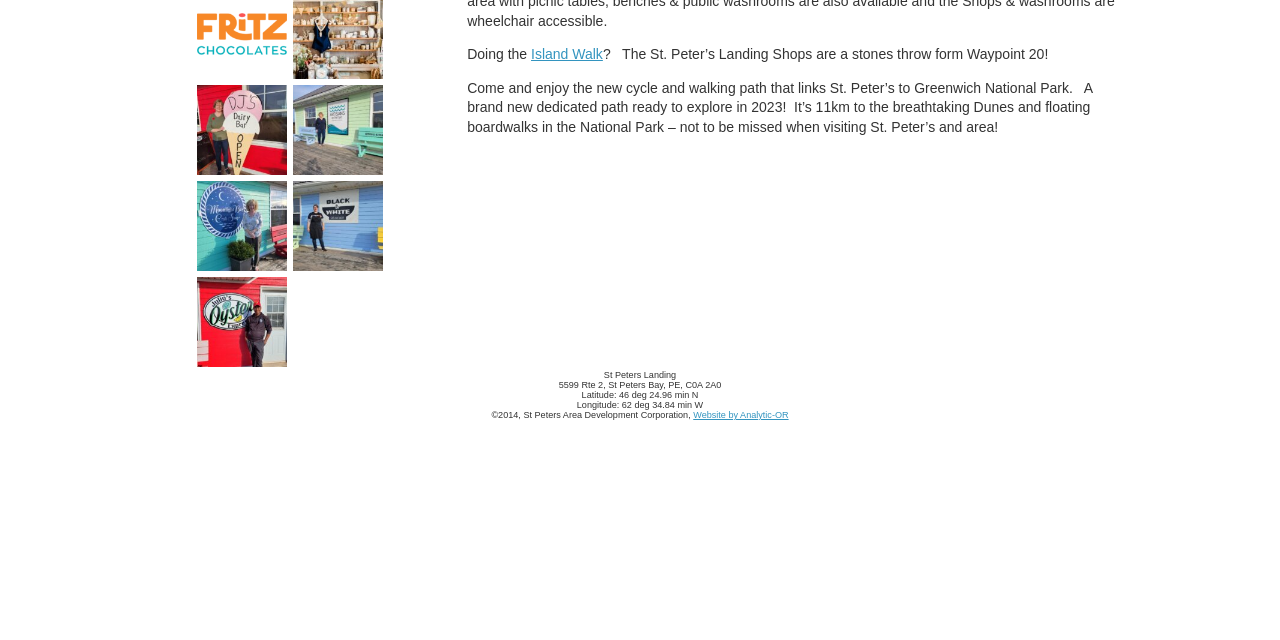Using the provided element description: "Main", determine the bounding box coordinates of the corresponding UI element in the screenshot.

None